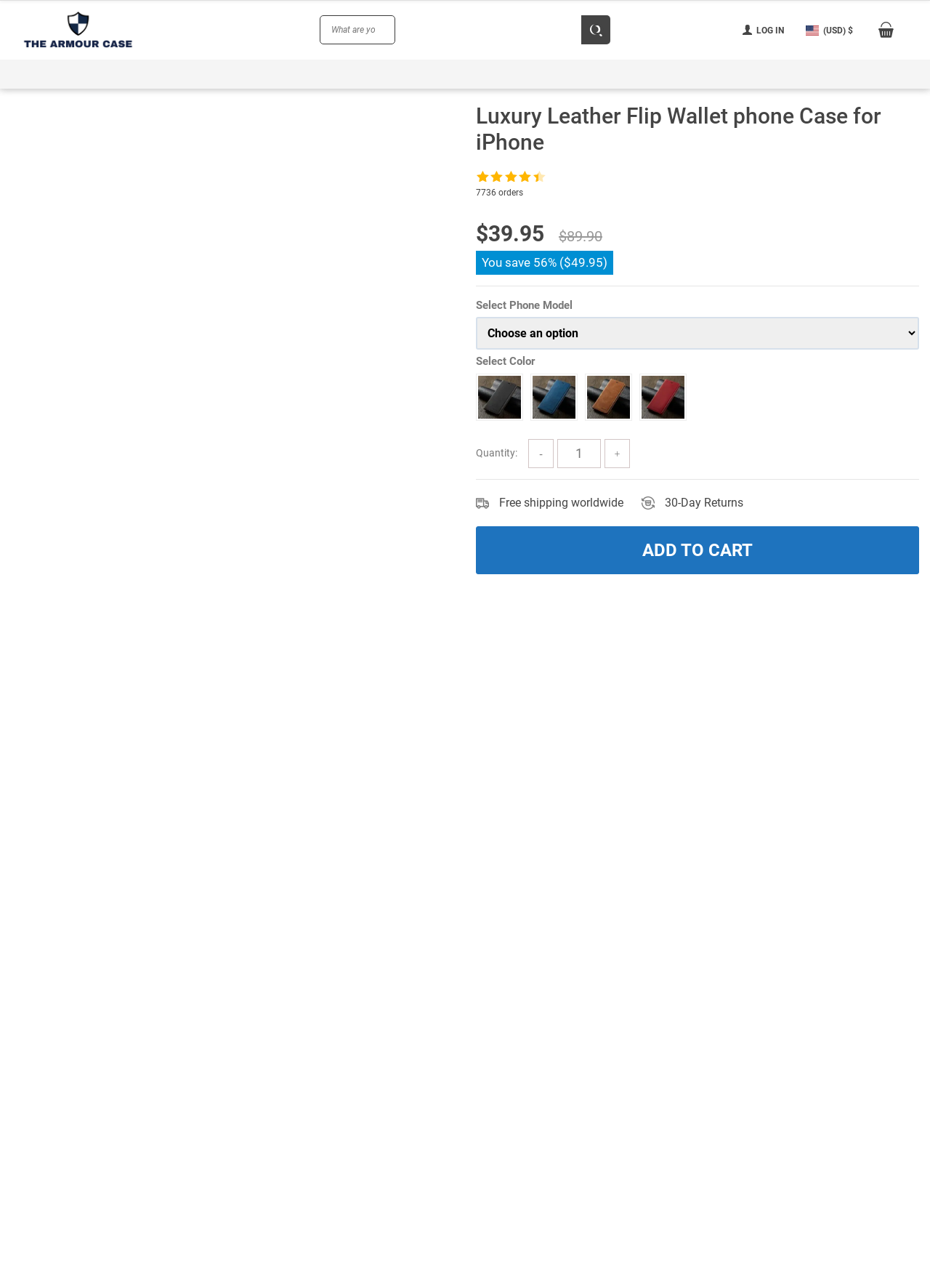Determine the bounding box coordinates of the clickable area required to perform the following instruction: "Choose a phone model". The coordinates should be represented as four float numbers between 0 and 1: [left, top, right, bottom].

[0.512, 0.246, 0.988, 0.271]